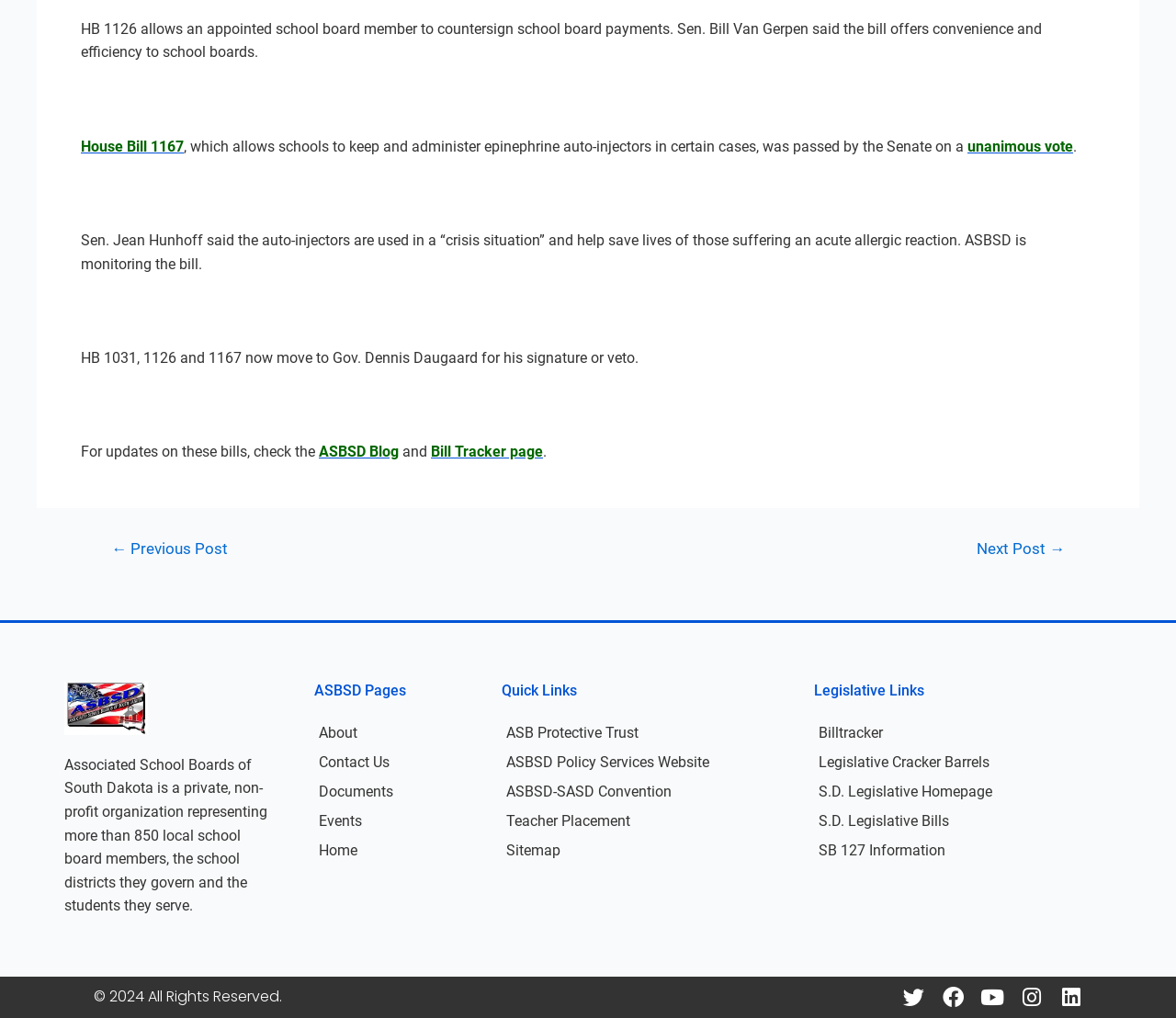Given the description "Billtracker", determine the bounding box of the corresponding UI element.

[0.68, 0.705, 0.945, 0.734]